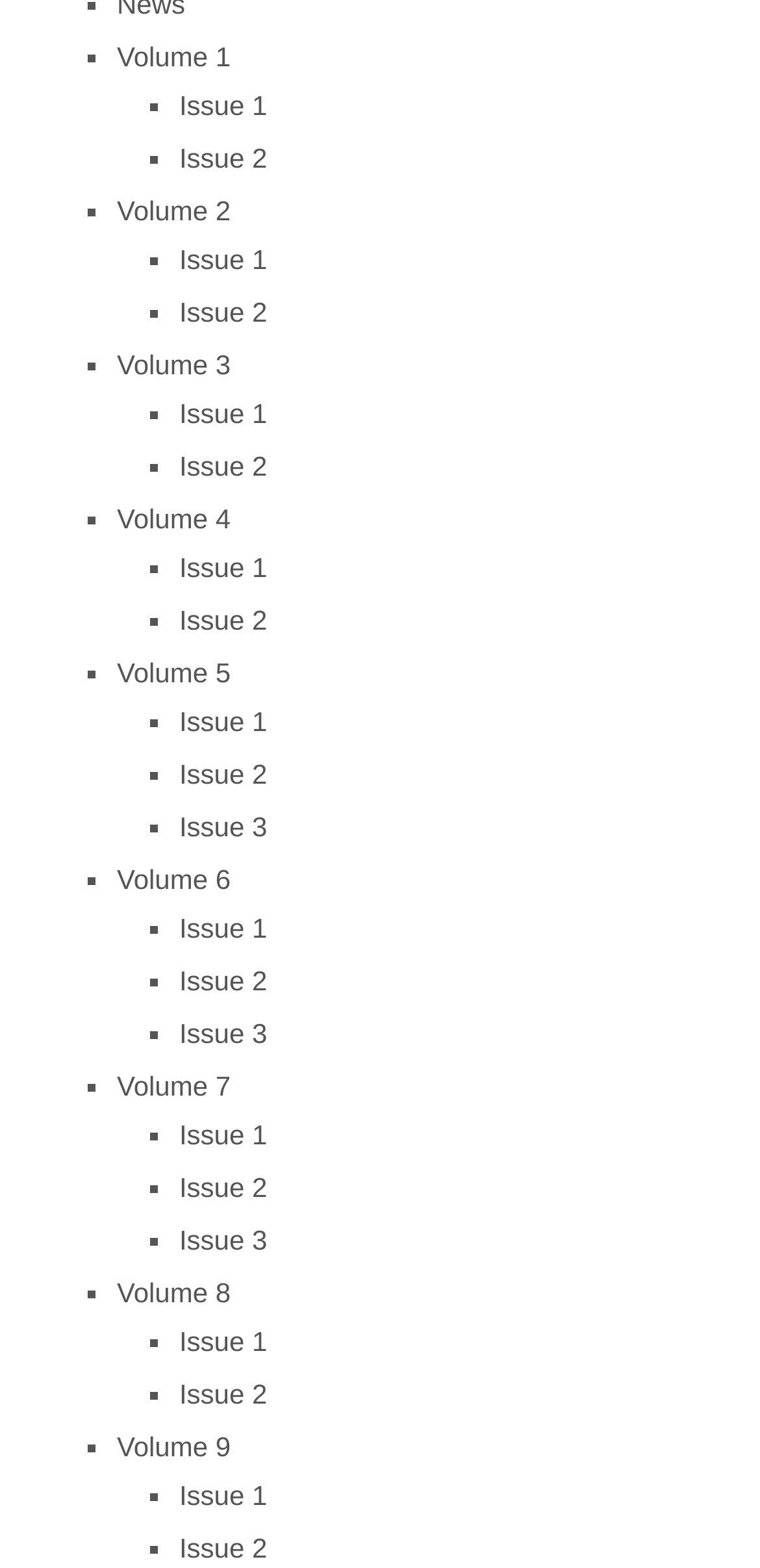Answer the question below in one word or phrase:
What is the highest volume number?

Volume 9